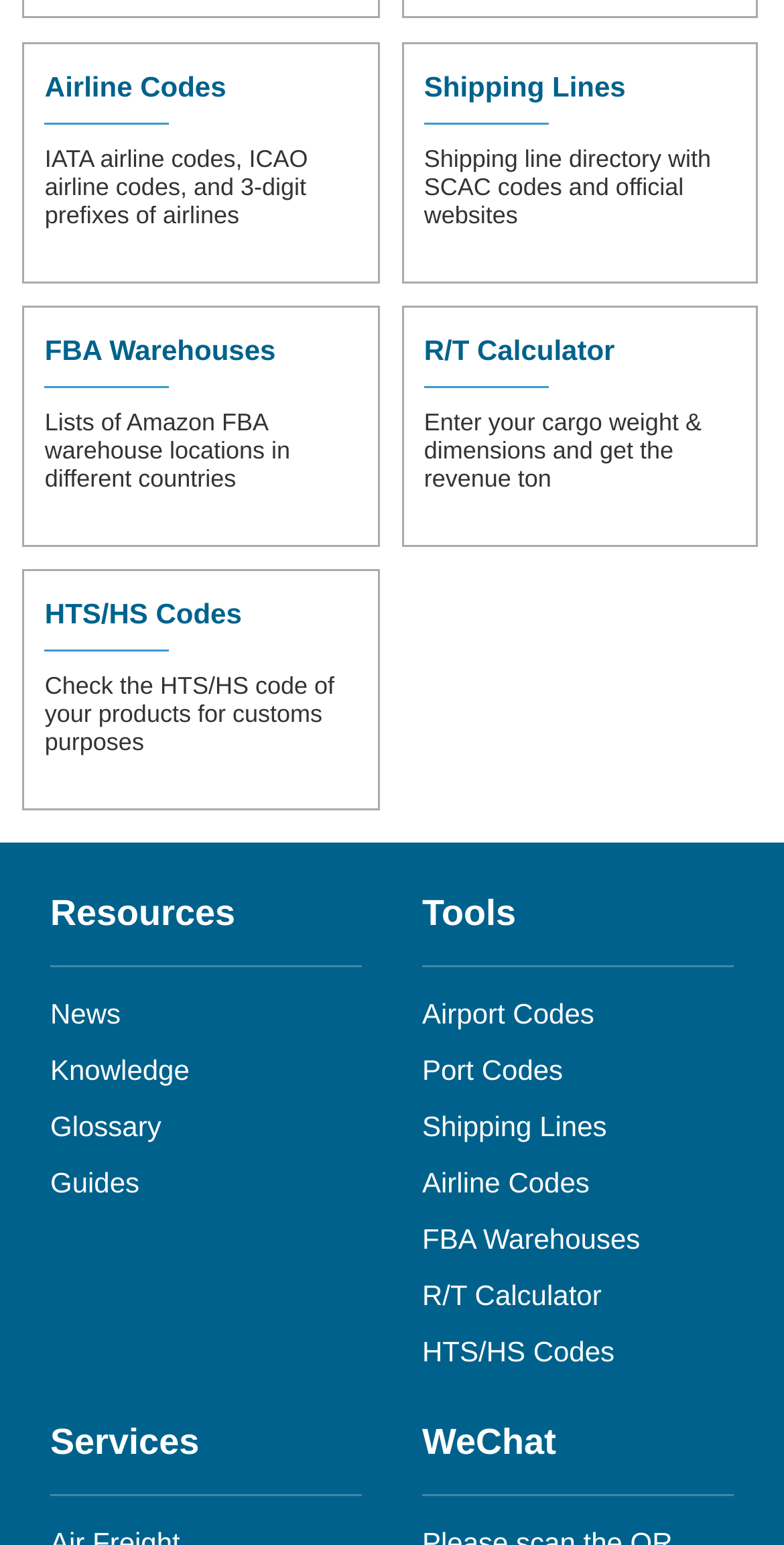What is the HTS/HS code used for?
Based on the screenshot, provide your answer in one word or phrase.

Customs purposes